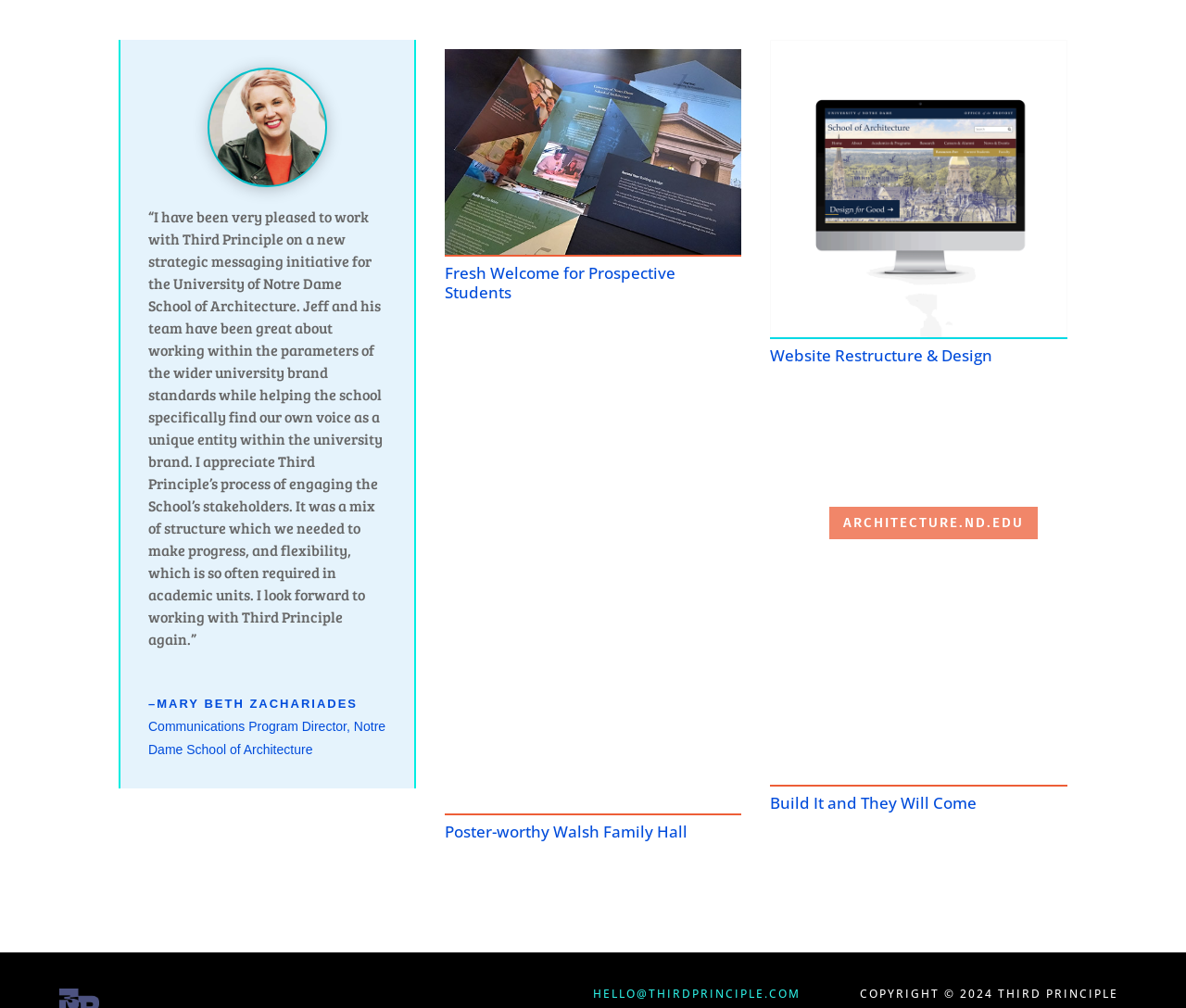Please provide a comprehensive response to the question based on the details in the image: What is the name of the university mentioned?

I found the answer by looking at the text content of the webpage, specifically the sentence 'I have been very pleased to work with Third Principle on a new strategic messaging initiative for the University of Notre Dame School of Architecture.' which mentions the University of Notre Dame.